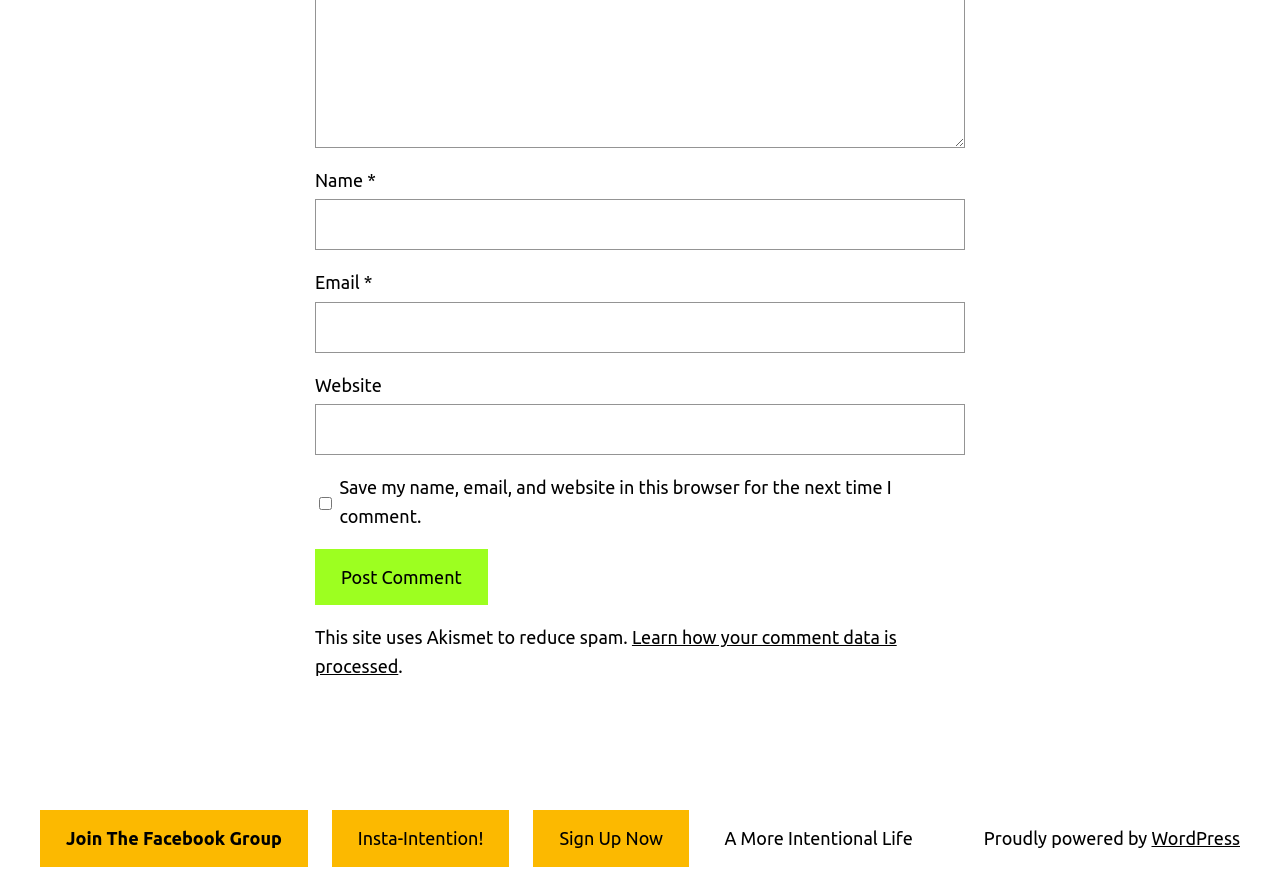Utilize the details in the image to give a detailed response to the question: What is the topic of the website?

The link 'A More Intentional Life' is present at the bottom of the webpage, suggesting that the website is related to living a more intentional life.